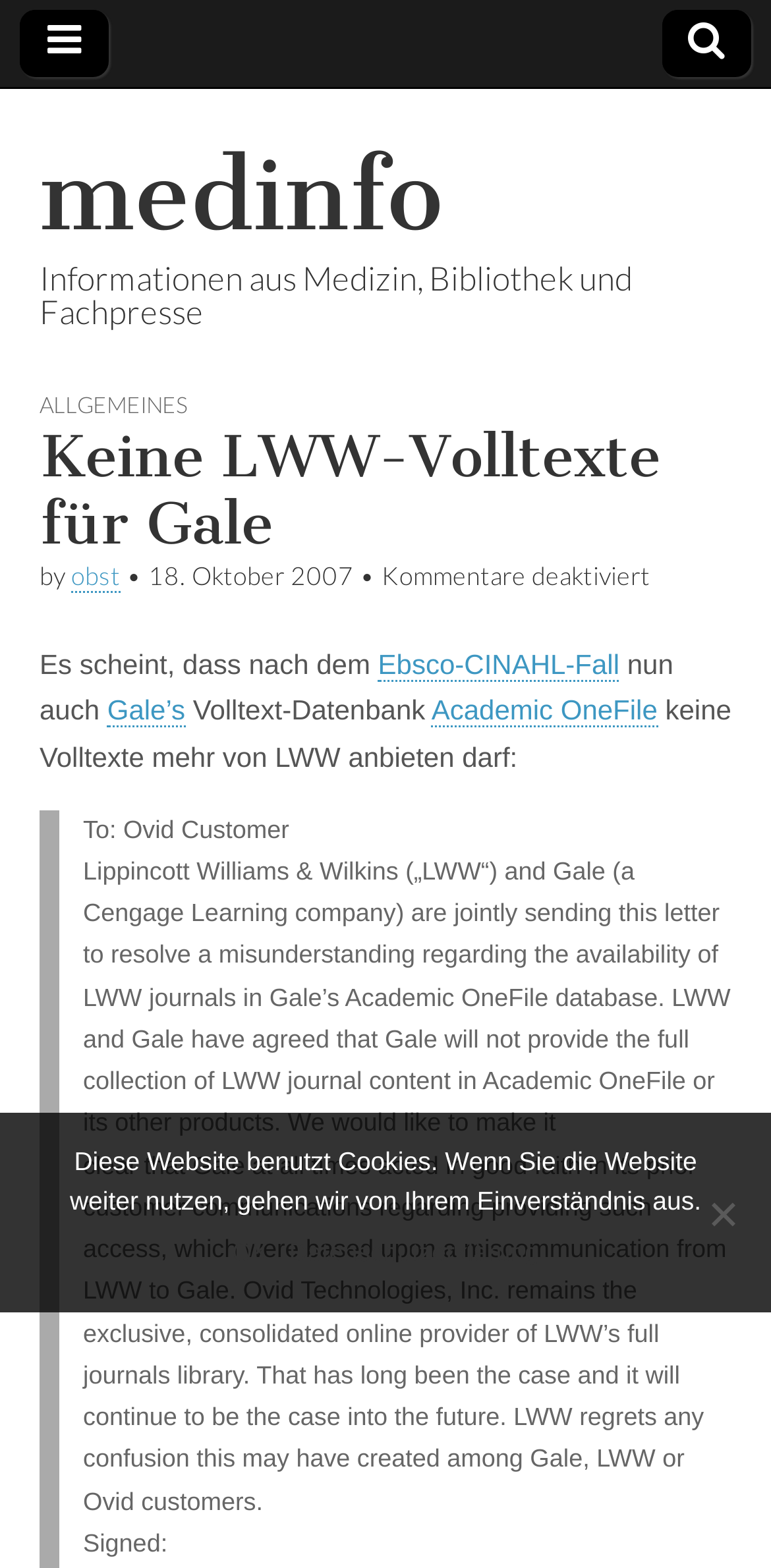For the element described, predict the bounding box coordinates as (top-left x, top-left y, bottom-right x, bottom-right y). All values should be between 0 and 1. Element description: Gale’s

[0.139, 0.443, 0.24, 0.464]